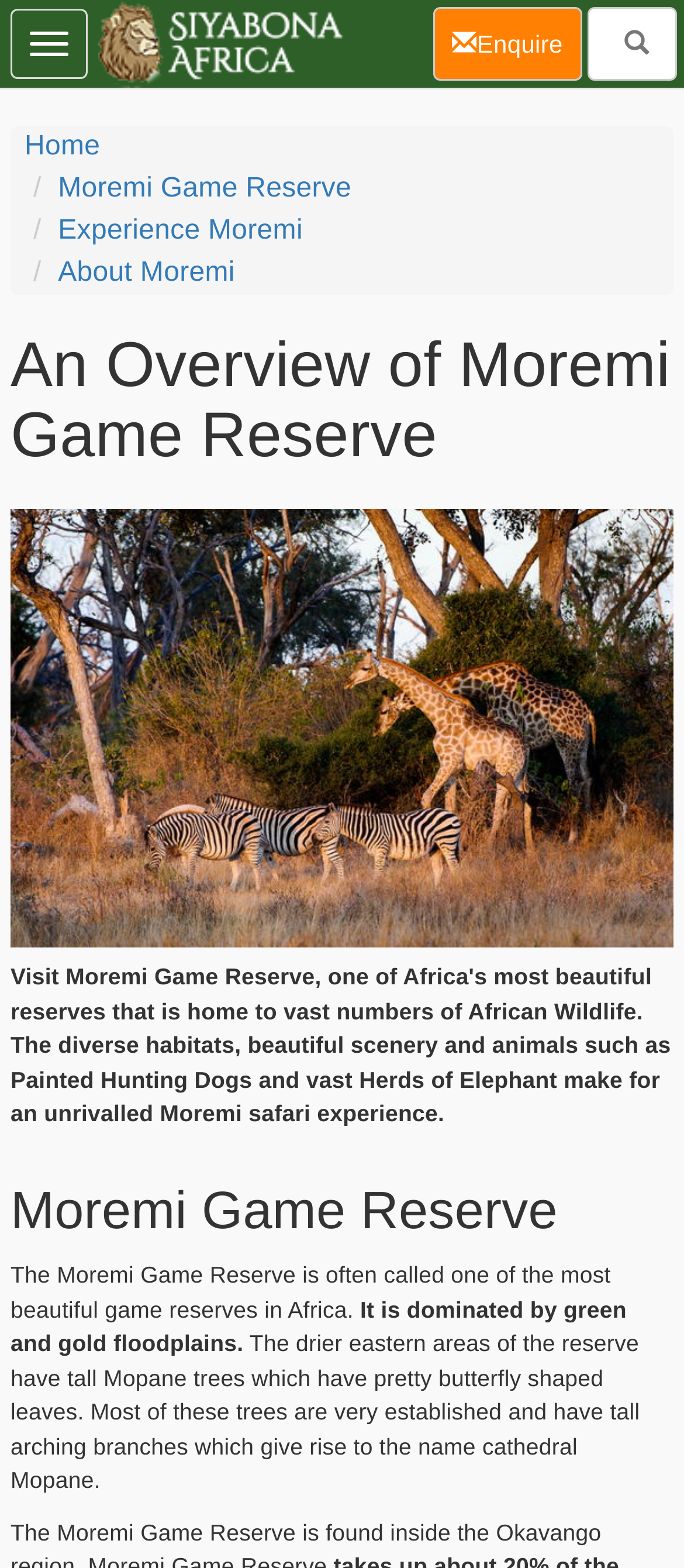What is the text of the first link on the webpage? Based on the image, give a response in one word or a short phrase.

Home